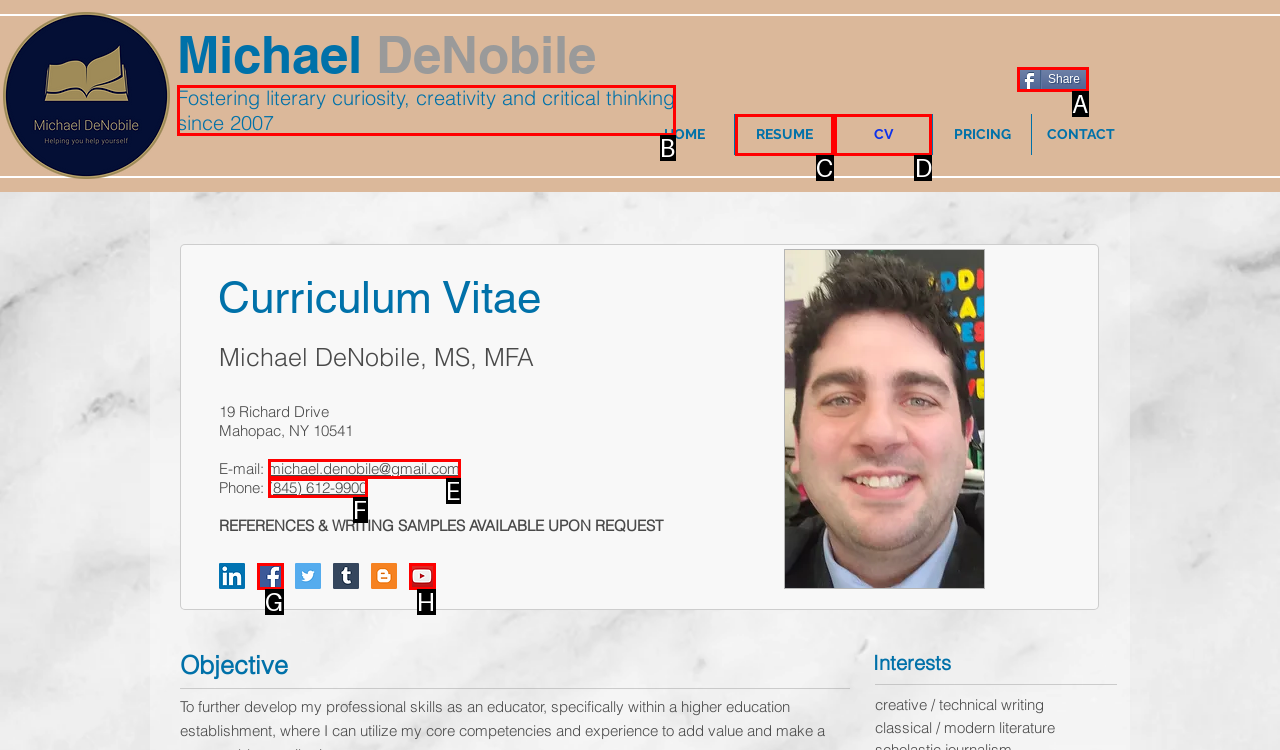Which lettered option should be clicked to perform the following task: Click the CV link
Respond with the letter of the appropriate option.

D